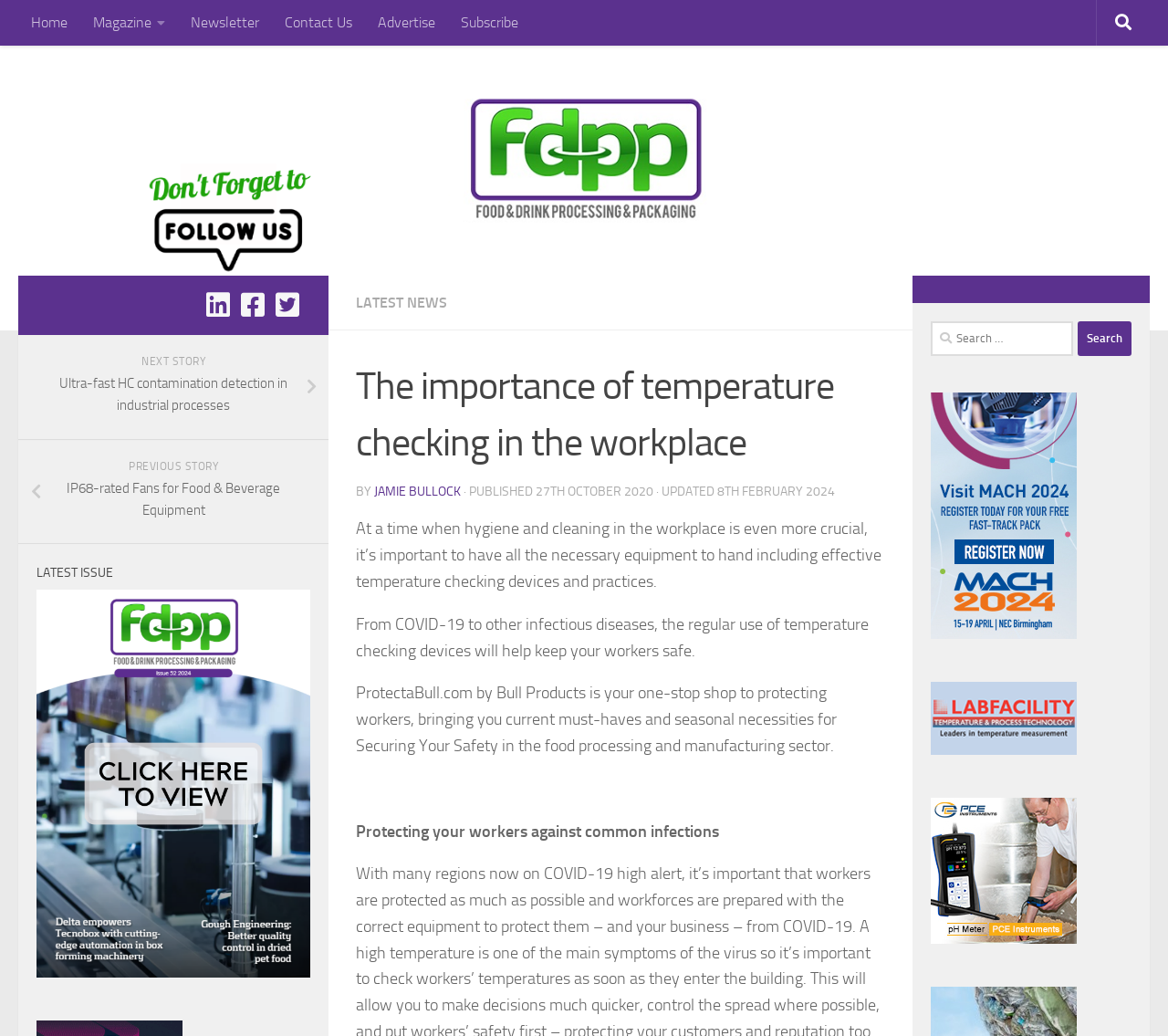Can you give a detailed response to the following question using the information from the image? How can users follow the website on social media?

The webpage provides links to follow the website on social media platforms, including Linkedin, Facebook, and Twitter, which are represented by their respective icons.